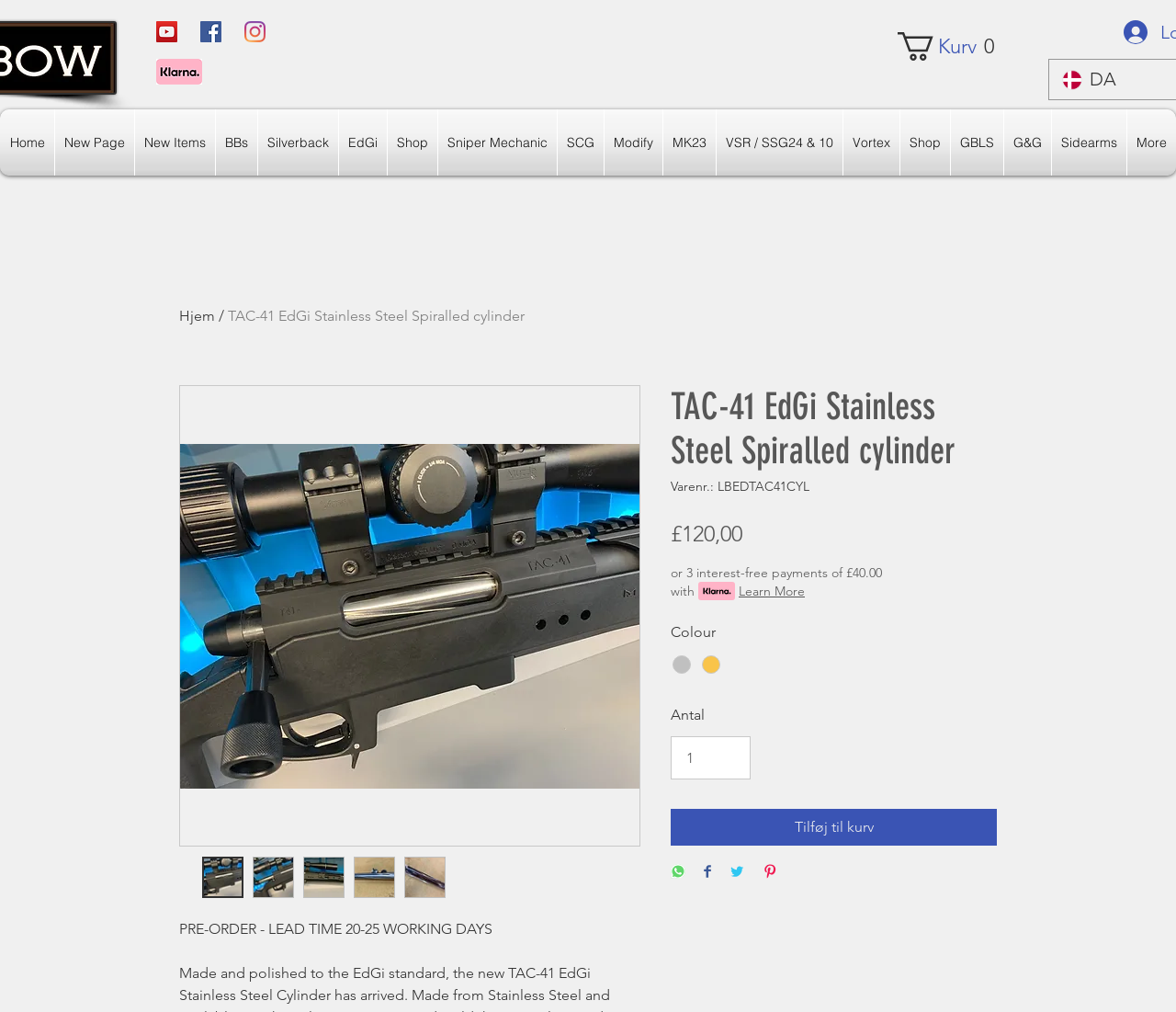Bounding box coordinates should be provided in the format (top-left x, top-left y, bottom-right x, bottom-right y) with all values between 0 and 1. Identify the bounding box for this UI element: Tilføj til kurv

[0.57, 0.752, 0.848, 0.788]